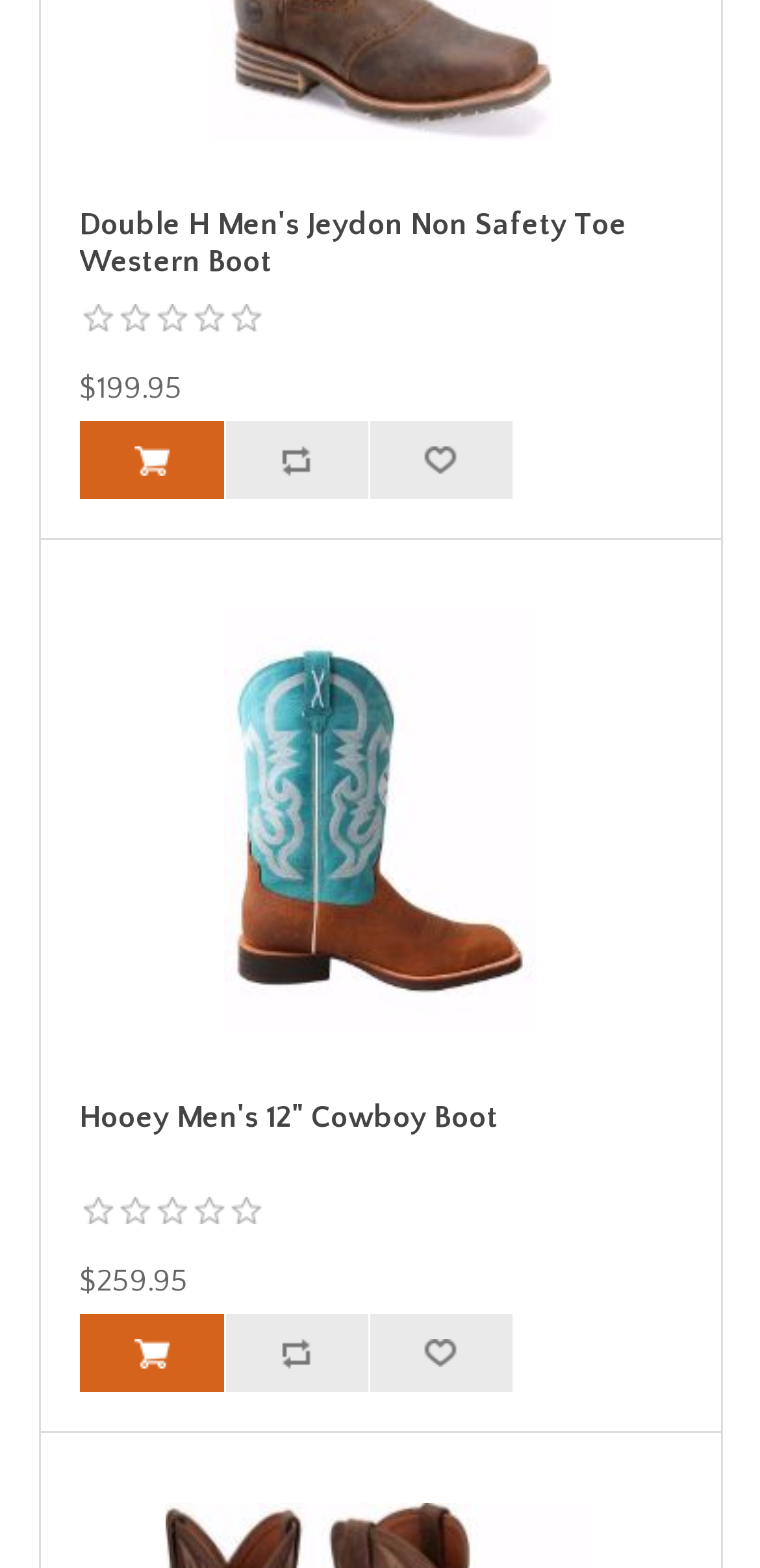What is the price of the Double H Men's Jeydon Non Safety Toe Western Boot?
Provide an in-depth answer to the question, covering all aspects.

The price of the Double H Men's Jeydon Non Safety Toe Western Boot can be found in the StaticText element with the text '$199.95' and bounding box coordinates [0.104, 0.236, 0.24, 0.259].